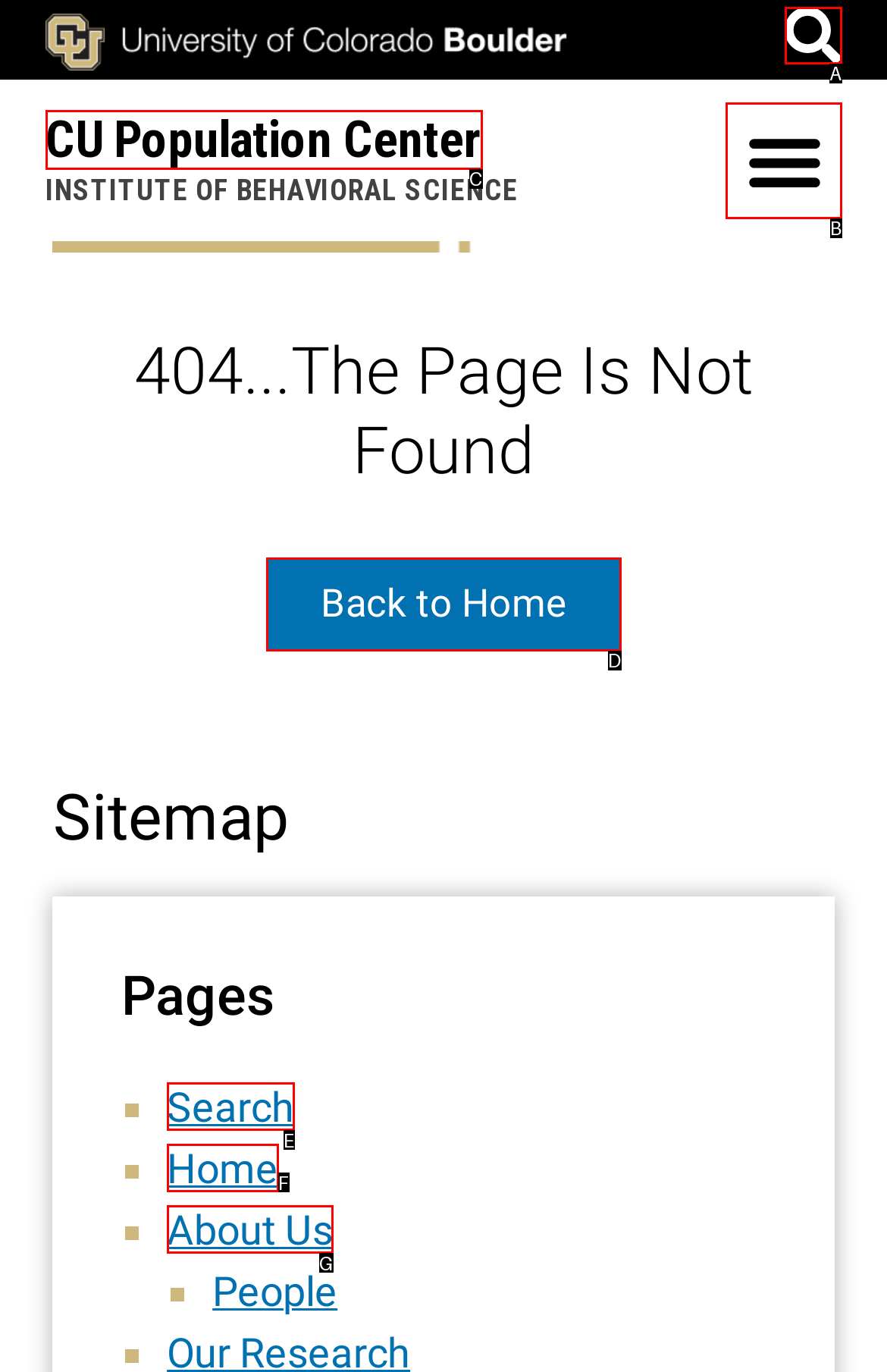Which lettered UI element aligns with this description: Back to Home
Provide your answer using the letter from the available choices.

D